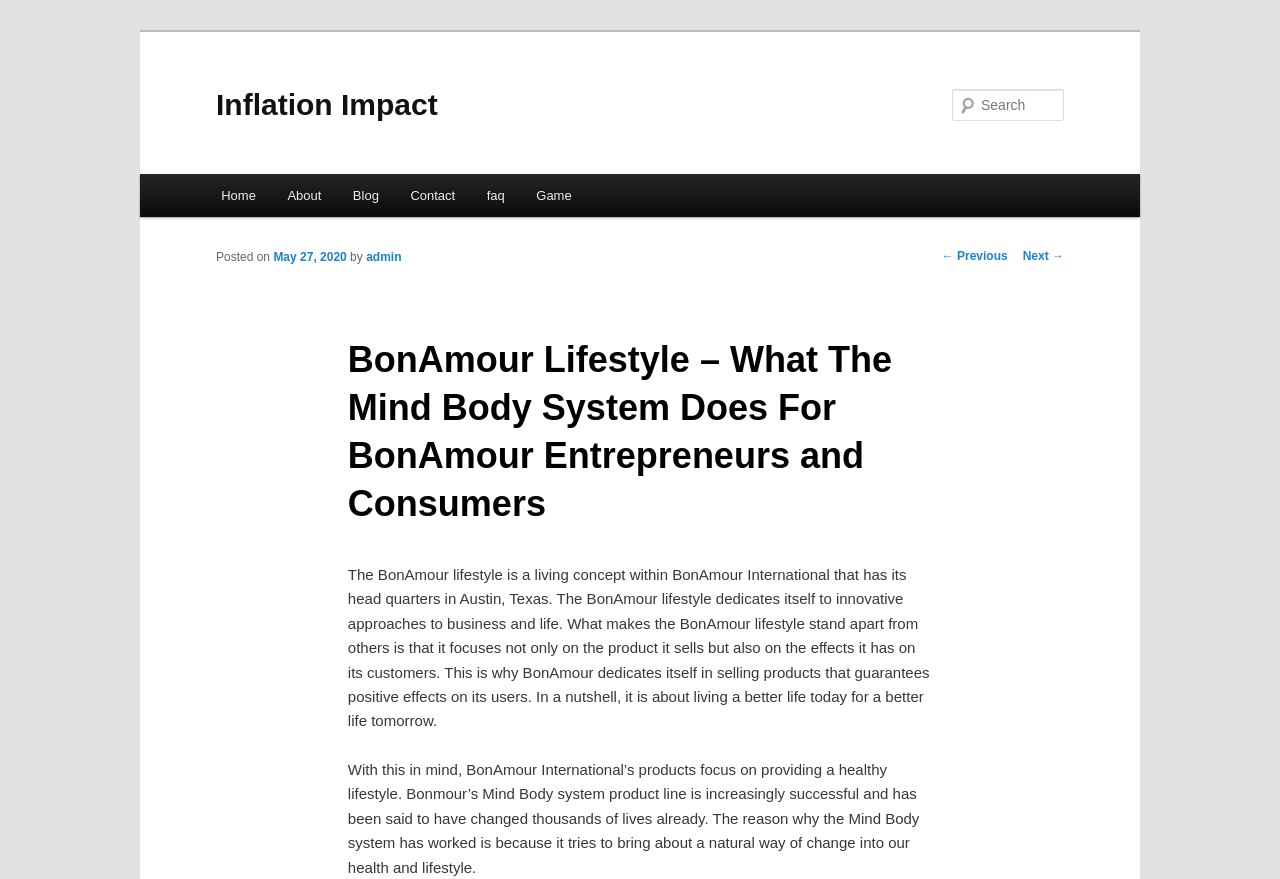Please determine the bounding box coordinates of the section I need to click to accomplish this instruction: "Learn more about the BonAmour lifestyle".

[0.272, 0.365, 0.728, 0.613]